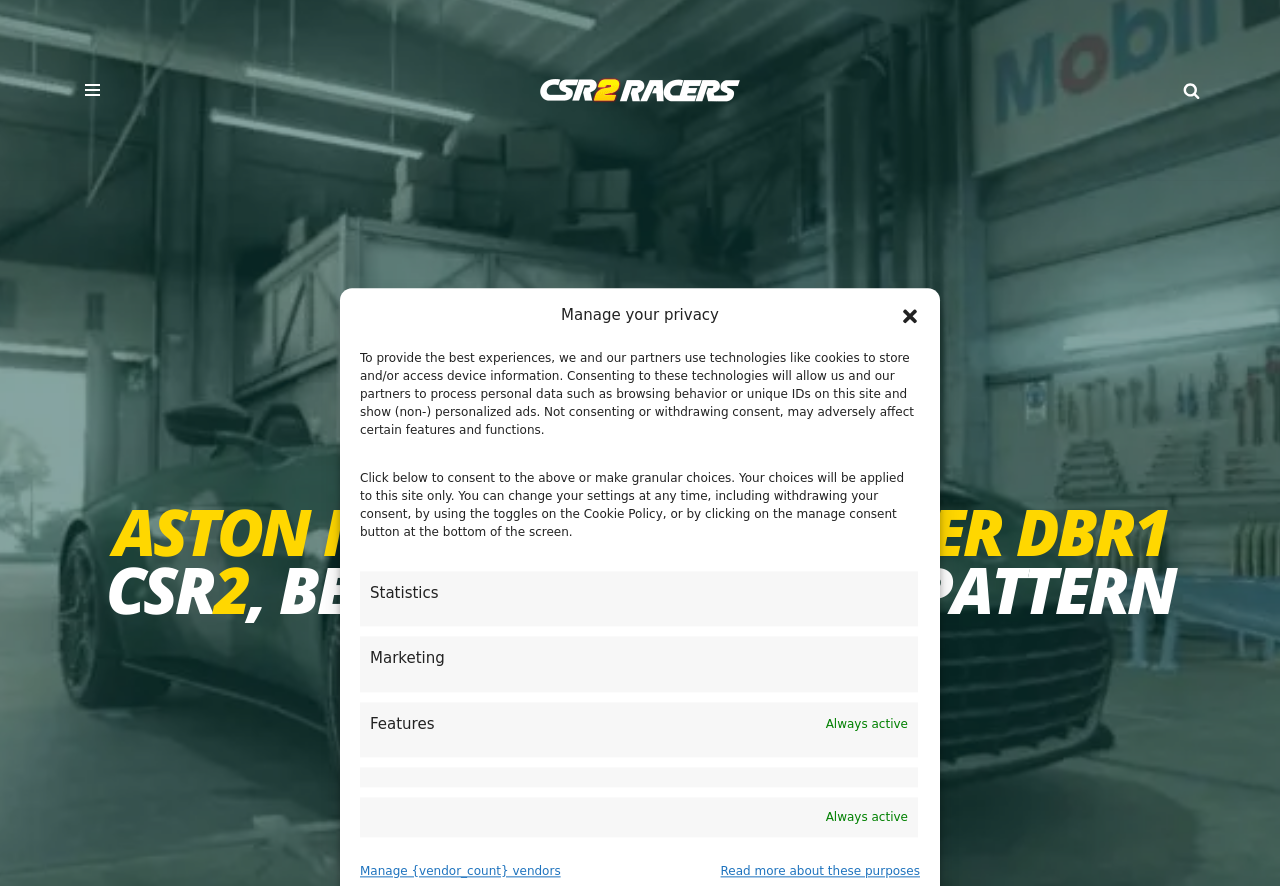What is the function of the 'Navigation Menu' button?
Kindly offer a detailed explanation using the data available in the image.

I inferred the answer by looking at the button's description, which says 'Navigation Menu'. This suggests that the button is used to open a navigation menu.